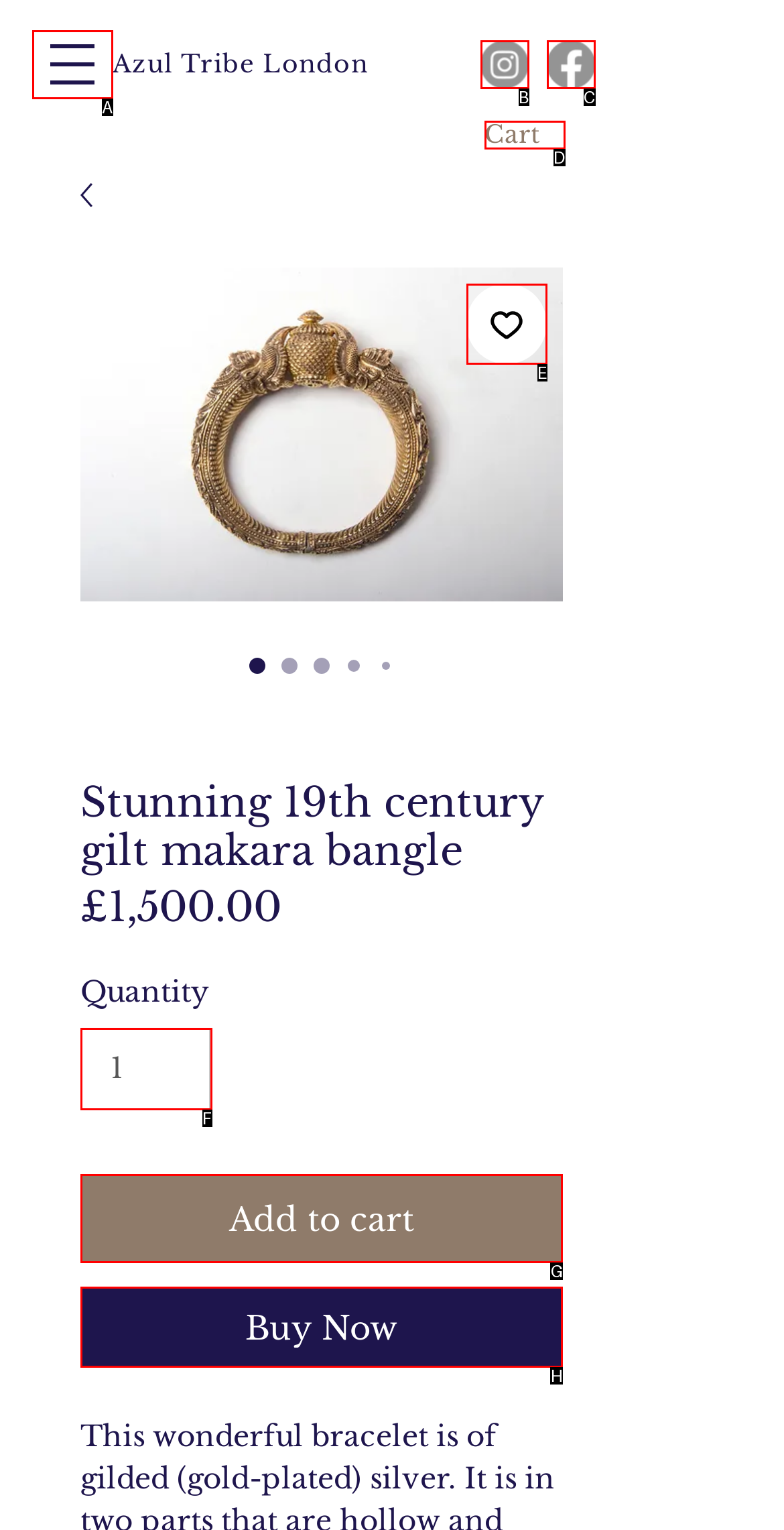Please provide the letter of the UI element that best fits the following description: Buy Now
Respond with the letter from the given choices only.

H